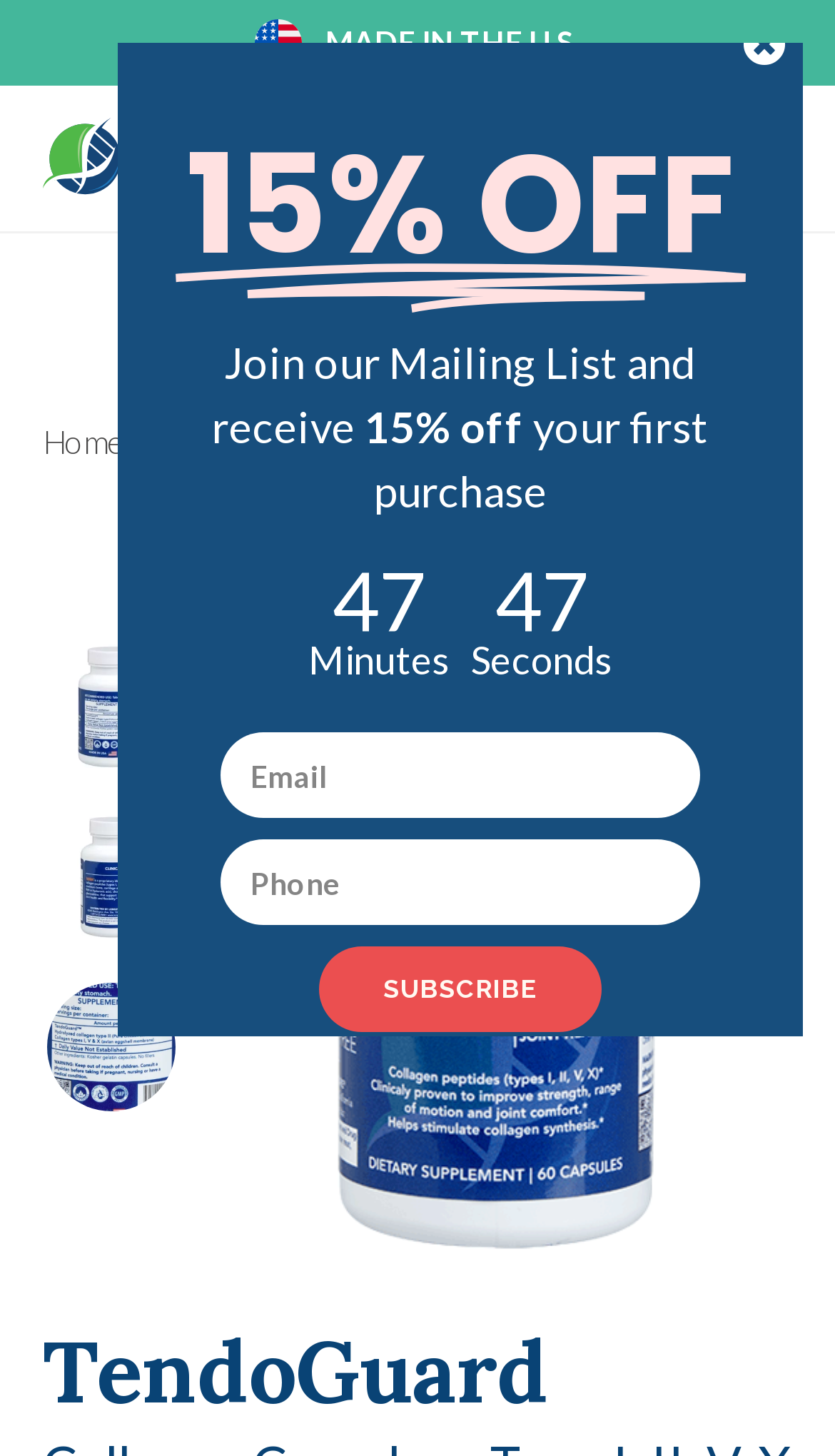Pinpoint the bounding box coordinates of the clickable element needed to complete the instruction: "Click the 'Longevity By Nature' link". The coordinates should be provided as four float numbers between 0 and 1: [left, top, right, bottom].

[0.051, 0.081, 0.349, 0.143]